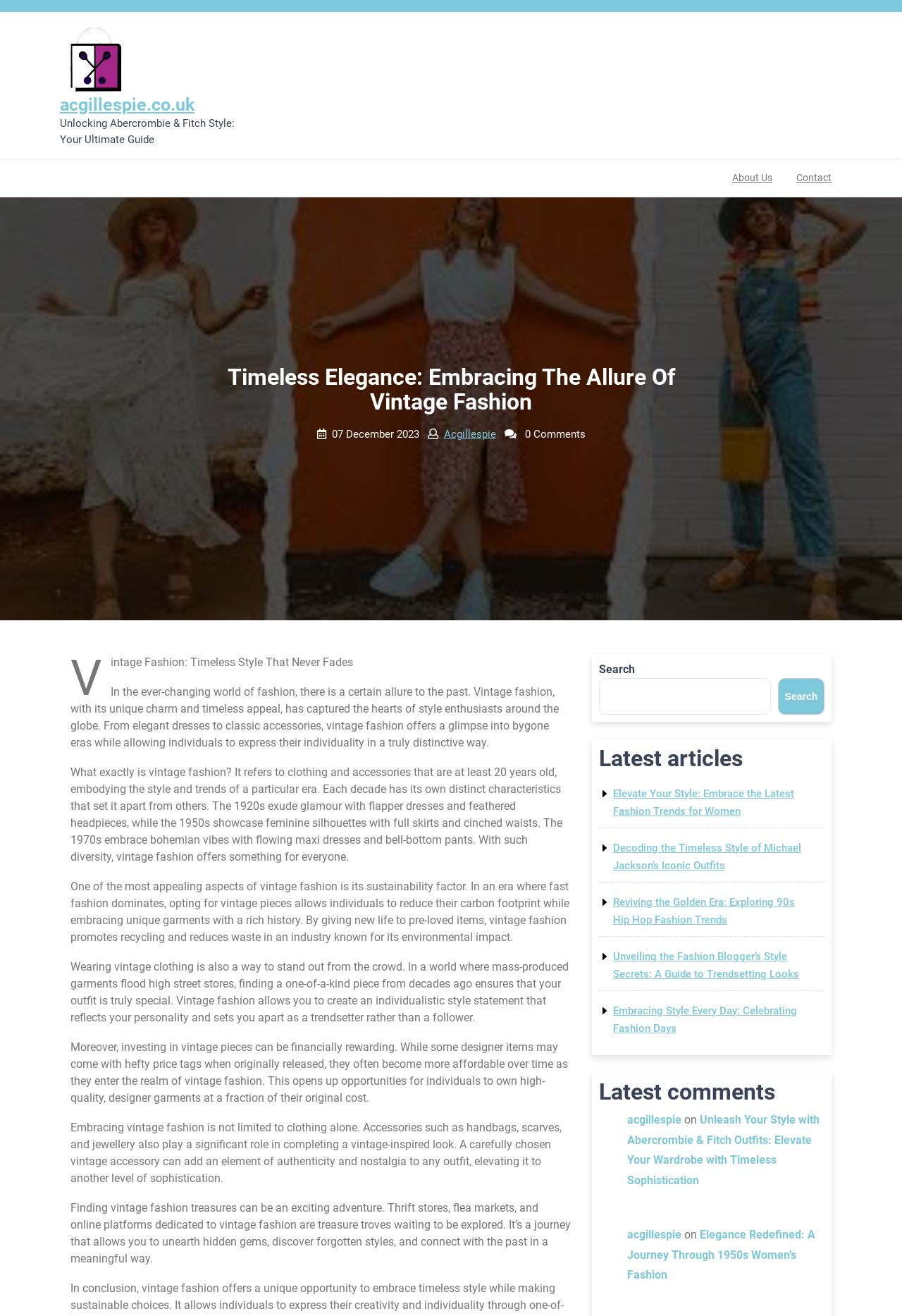Could you determine the bounding box coordinates of the clickable element to complete the instruction: "Click the 'About Us' link"? Provide the coordinates as four float numbers between 0 and 1, i.e., [left, top, right, bottom].

[0.8, 0.125, 0.868, 0.145]